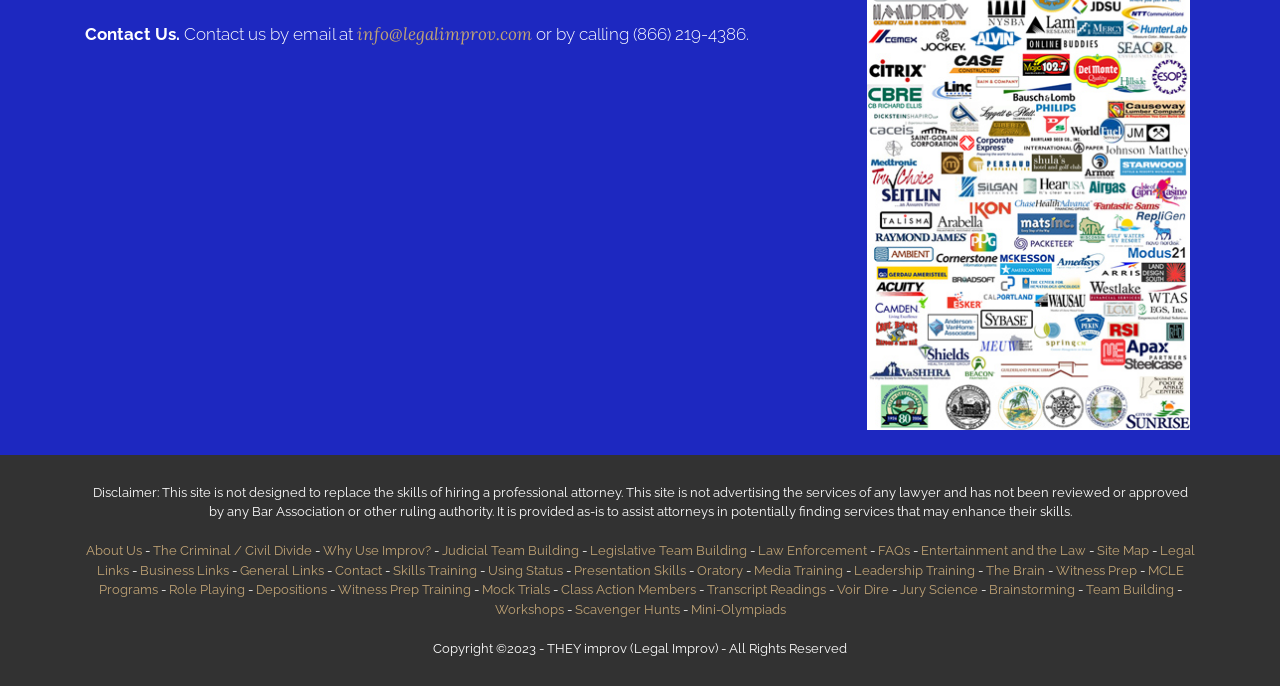Please specify the coordinates of the bounding box for the element that should be clicked to carry out this instruction: "View the latest issue". The coordinates must be four float numbers between 0 and 1, formatted as [left, top, right, bottom].

None